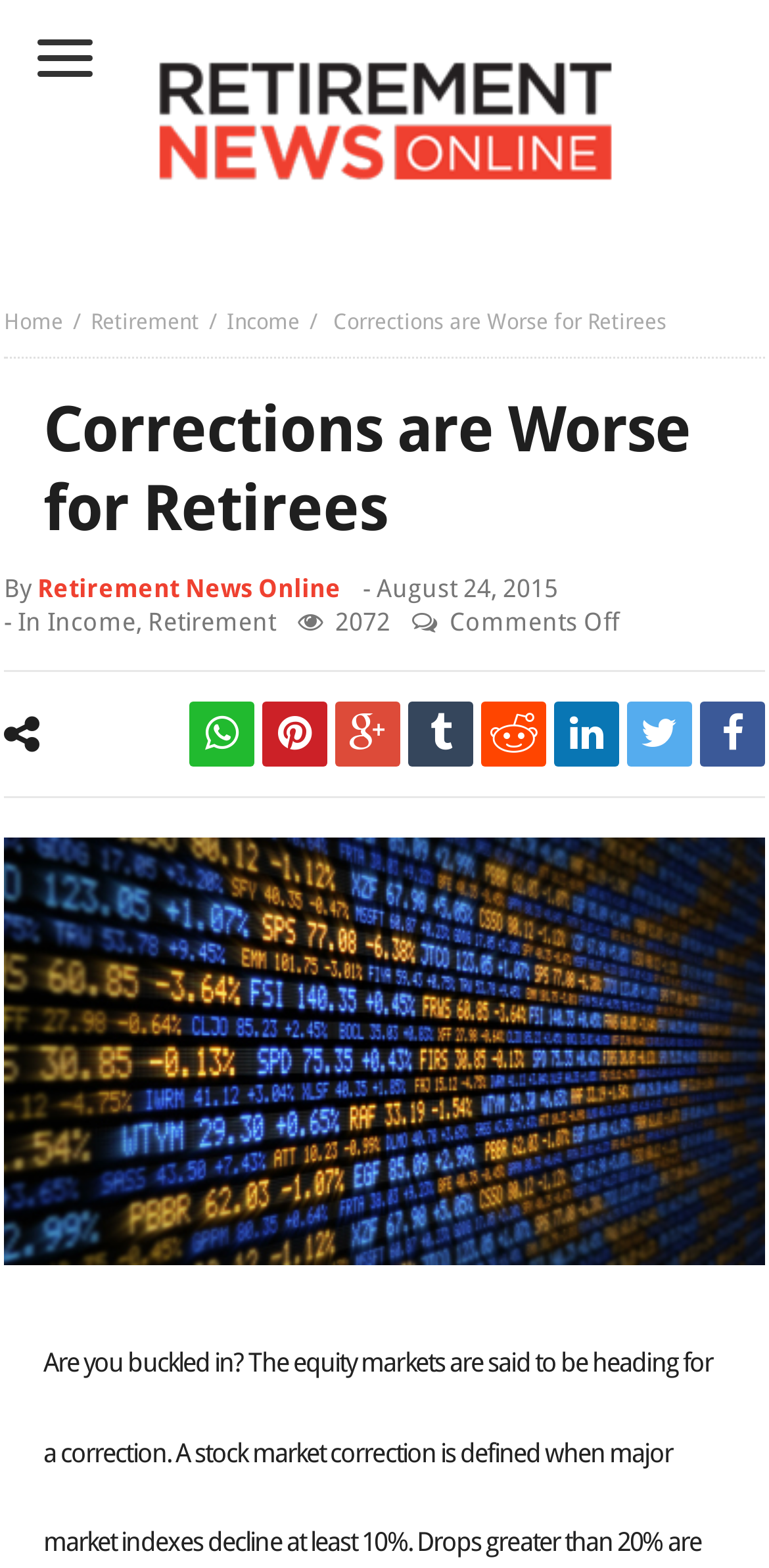Show the bounding box coordinates for the element that needs to be clicked to execute the following instruction: "Share the article on social media". Provide the coordinates in the form of four float numbers between 0 and 1, i.e., [left, top, right, bottom].

[0.91, 0.447, 0.995, 0.489]